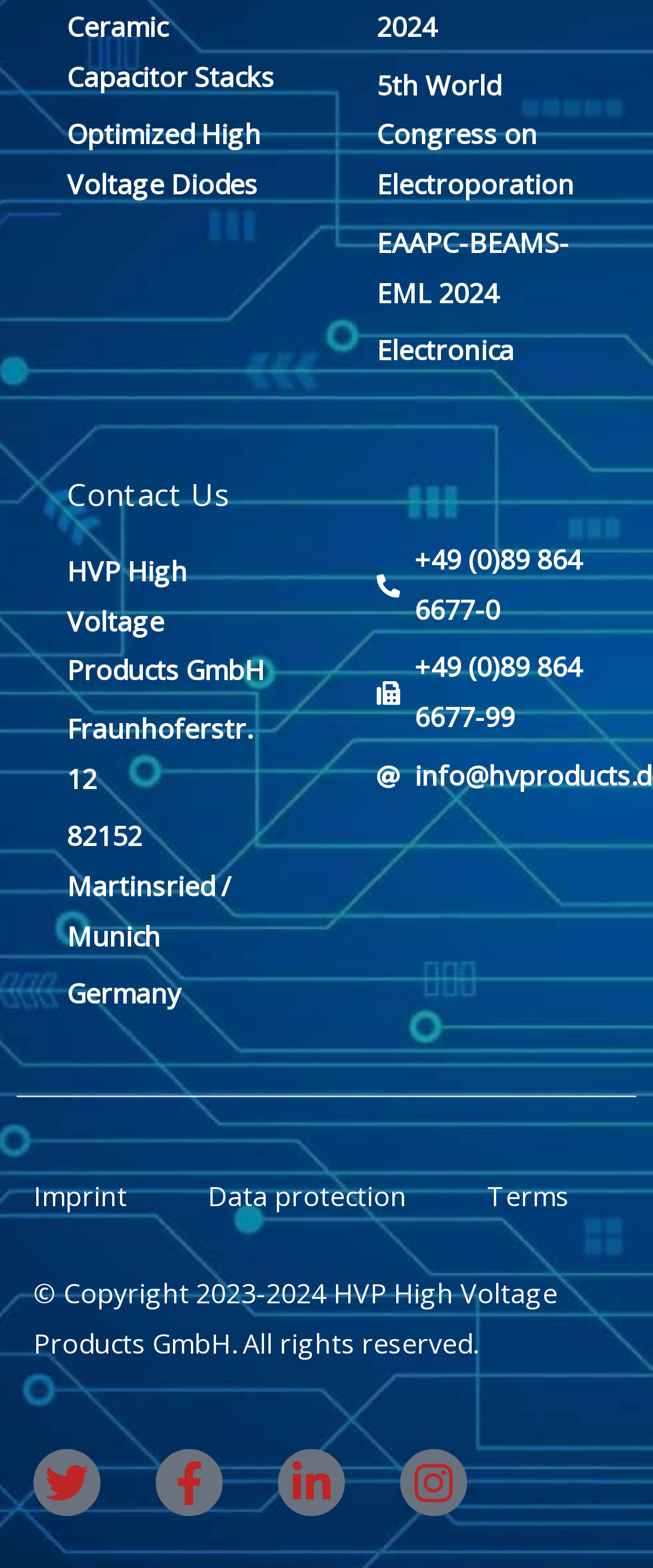What is the copyright year? Observe the screenshot and provide a one-word or short phrase answer.

2023-2024